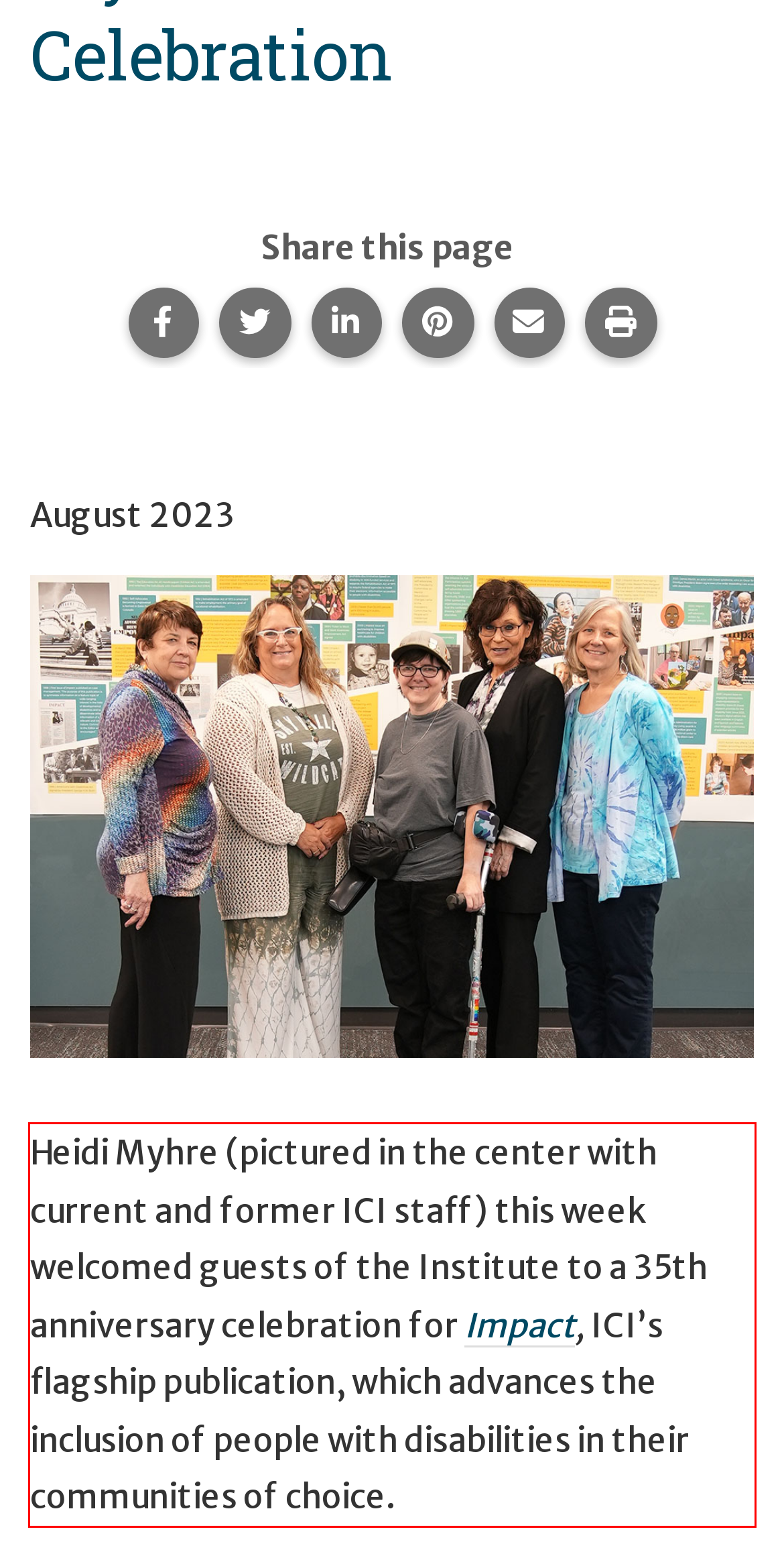You are provided with a screenshot of a webpage featuring a red rectangle bounding box. Extract the text content within this red bounding box using OCR.

Heidi Myhre (pictured in the center with current and former ICI staff) this week welcomed guests of the Institute to a 35th anniversary celebration for Impact, ICI’s flagship publication, which advances the inclusion of people with disabilities in their communities of choice.